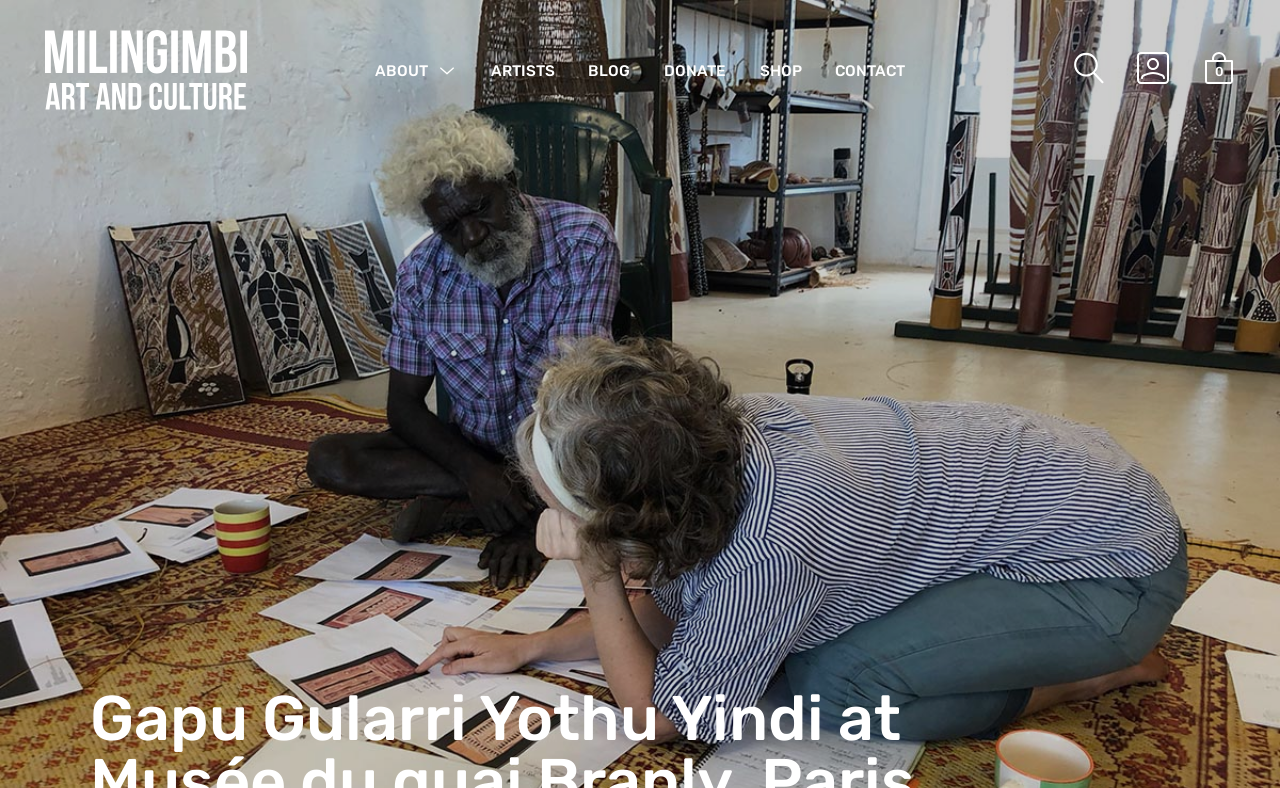Describe the entire webpage, focusing on both content and design.

The webpage is about Milingimbi Art & Culture, specifically featuring an exhibition at the Musée du quai Branly in Paris. At the top-left corner, there is a link and an image with the same name, "Milingimbi Art & Culture". 

Below this, there is a primary navigation menu that spans across the top of the page, containing several links, including "ABOUT", "Exhibitions", "Volunteer FAQ", "Publications", "ARTISTS", "BLOG", "DONATE", "SHOP", and "CONTACT". These links are arranged horizontally, with "ABOUT" on the left and "CONTACT" on the right.

On the top-right corner, there are three buttons: "SEARCH TOGGLE", "GO TO MY ACCOUNT", and "MINICART TOGGLE 0". The "GO TO MY ACCOUNT" button has a duplicate link with the same name and position.

The webpage does not appear to have any main content or articles, but rather serves as a portal to various sections and features of the Milingimbi Art & Culture website.